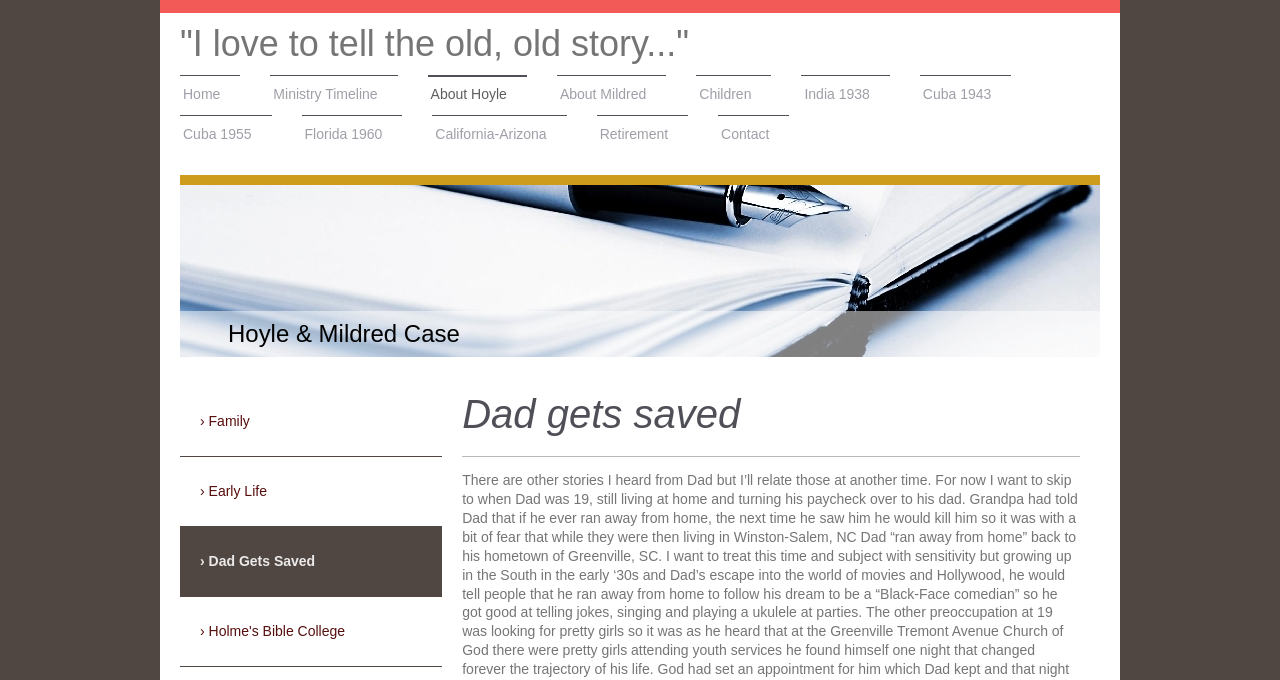How many links are there in the top section of the webpage?
Look at the image and respond with a one-word or short phrase answer.

9